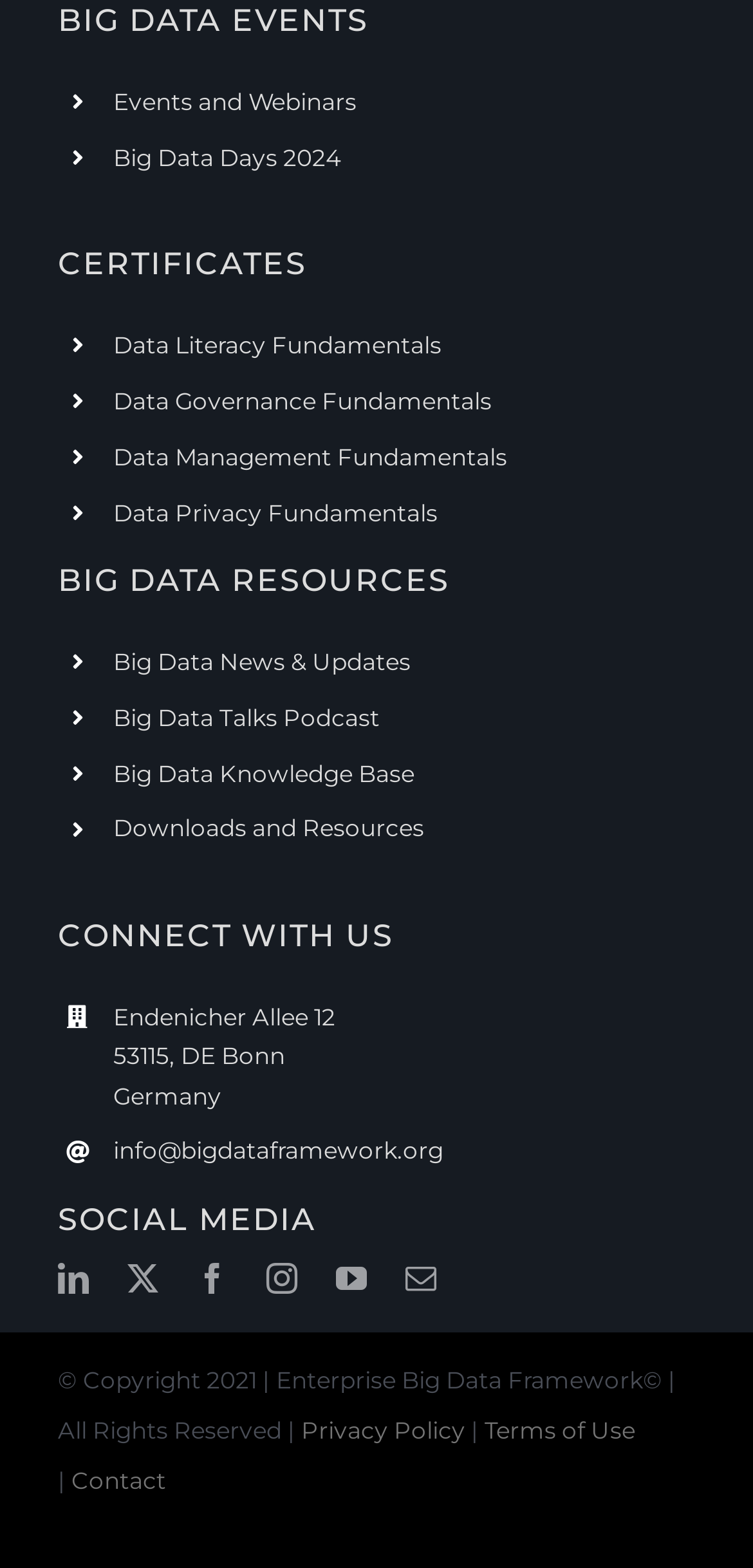Extract the bounding box of the UI element described as: "aria-label="twitter" title="X"".

[0.169, 0.805, 0.21, 0.825]